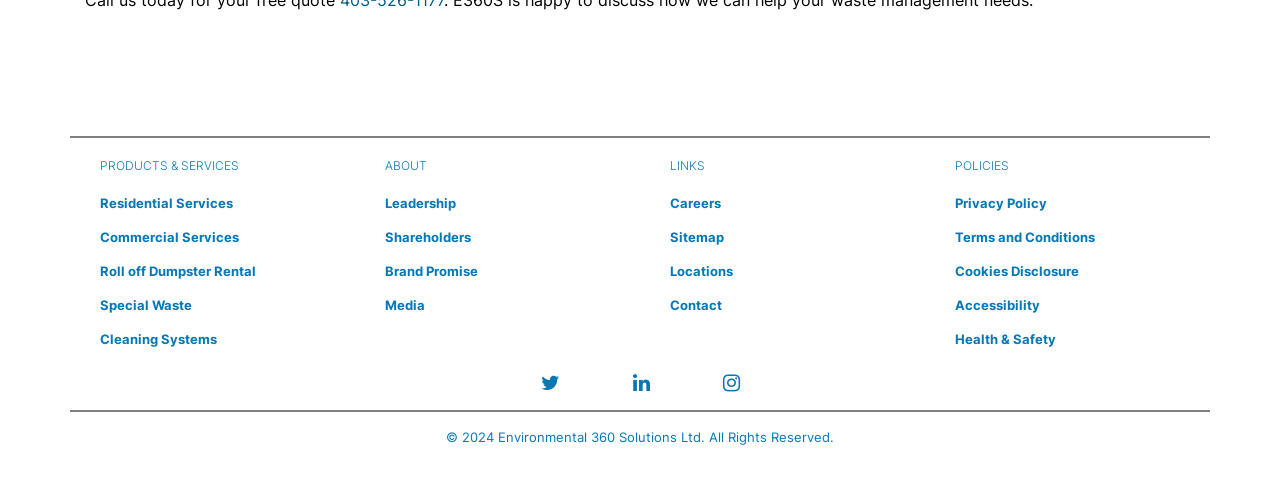Could you provide the bounding box coordinates for the portion of the screen to click to complete this instruction: "View Residential Services"?

[0.078, 0.41, 0.182, 0.442]